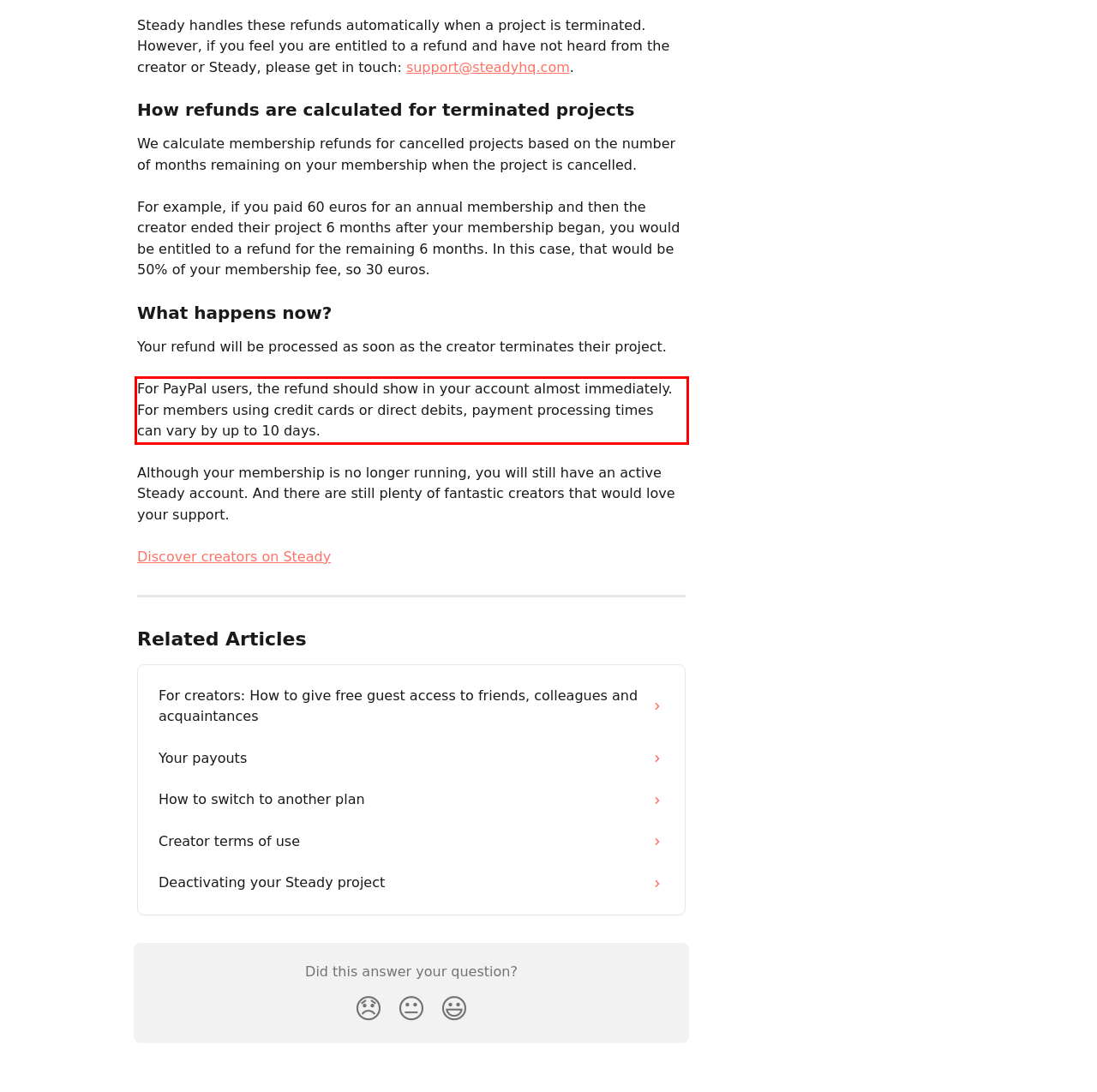Your task is to recognize and extract the text content from the UI element enclosed in the red bounding box on the webpage screenshot.

For PayPal users, the refund should show in your account almost immediately. For members using credit cards or direct debits, payment processing times can vary by up to 10 days.